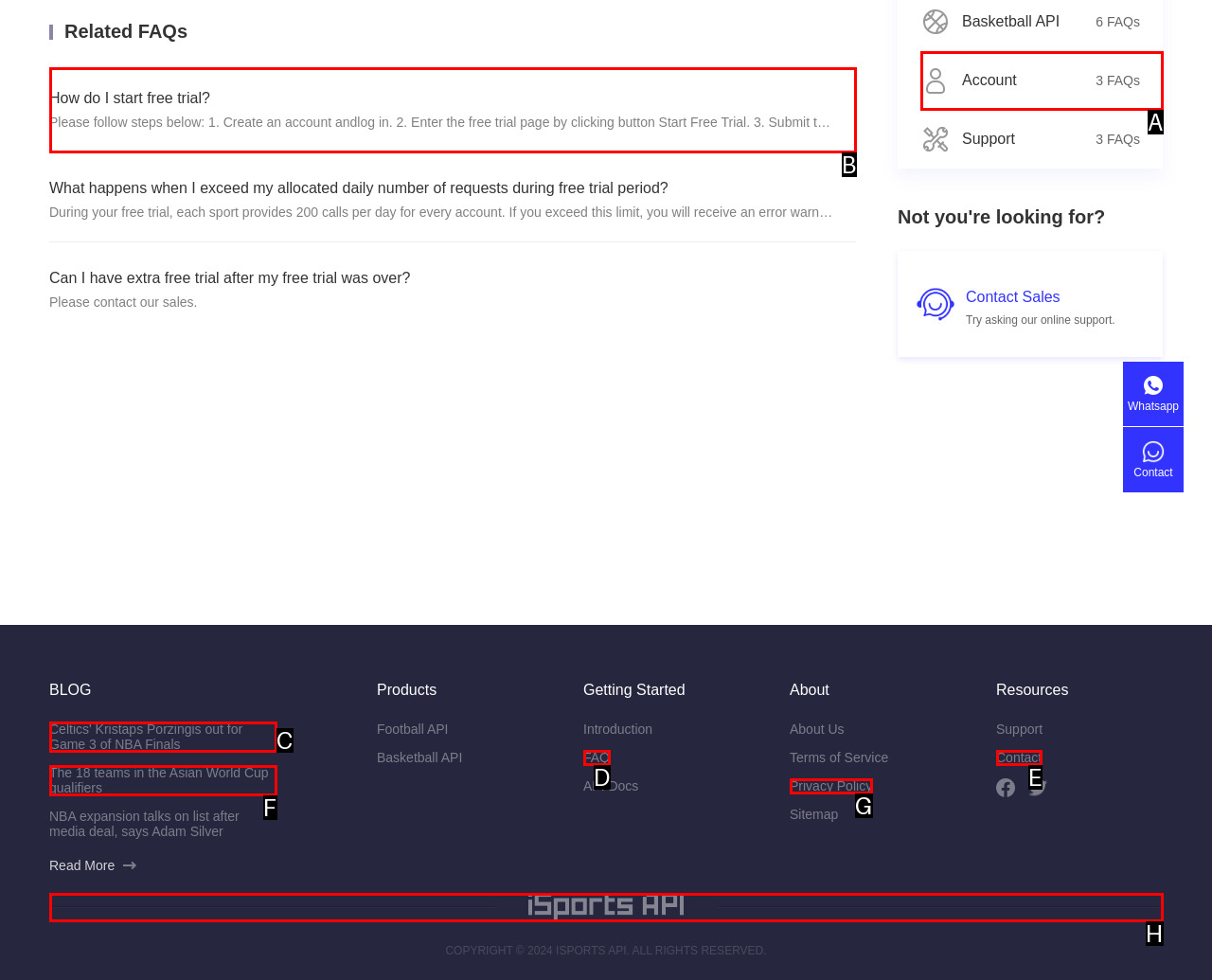Find the option that matches this description: Contact
Provide the matching option's letter directly.

E